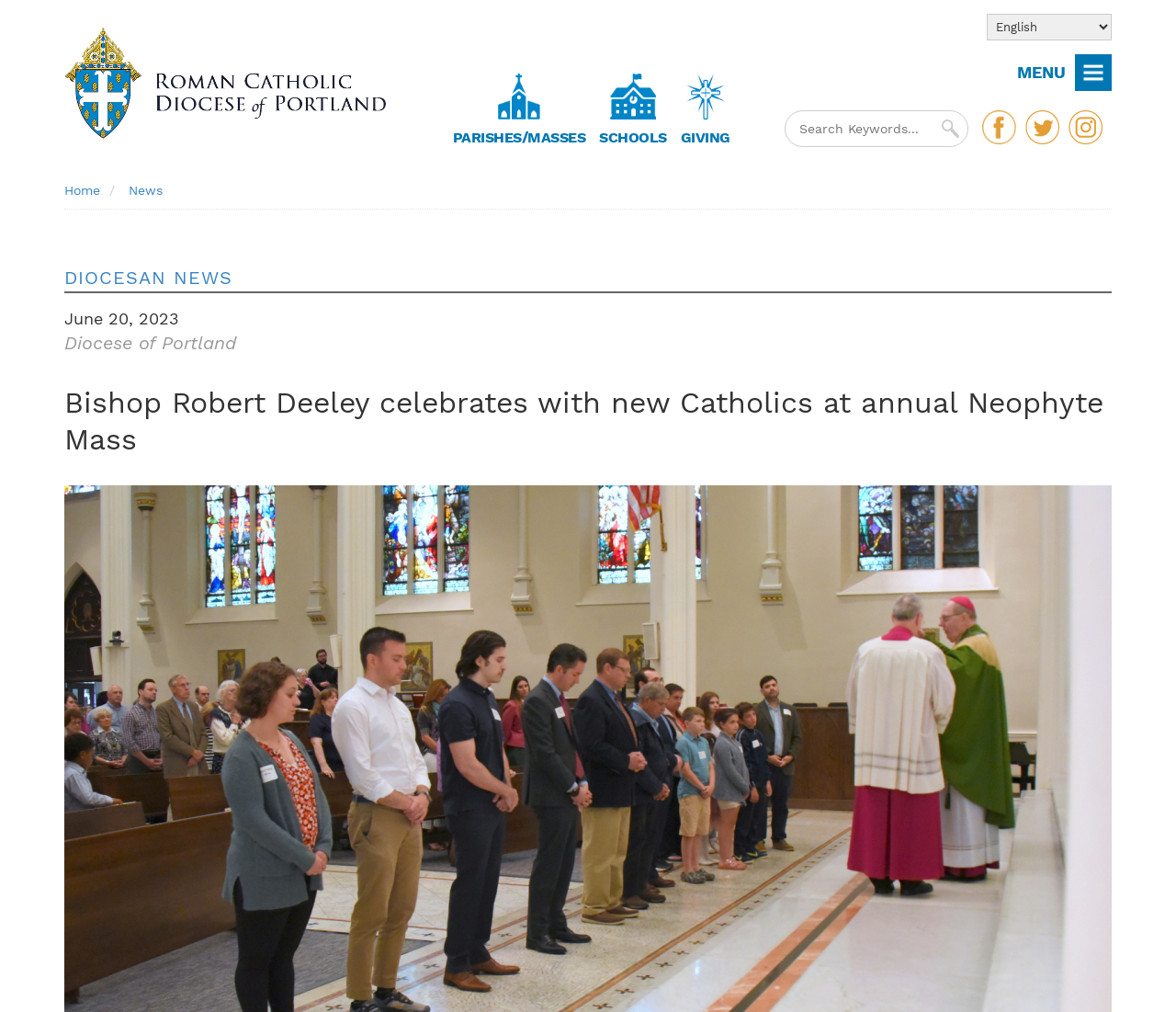Examine the image carefully and respond to the question with a detailed answer: 
What is the purpose of the 'MENU' button?

The 'MENU' button is a control element that, when expanded, likely displays a menu with additional options or links, allowing users to navigate the website more easily.